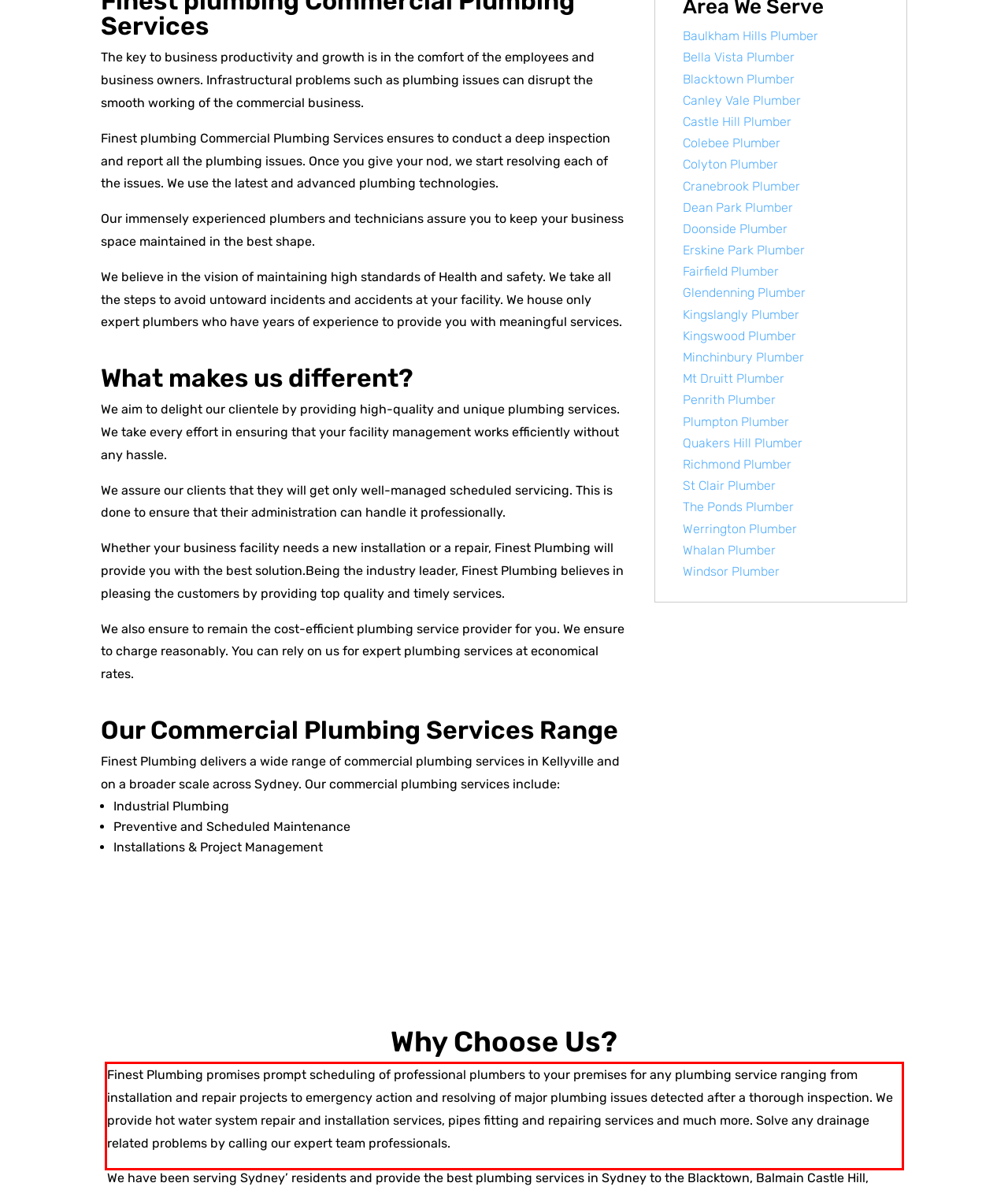Perform OCR on the text inside the red-bordered box in the provided screenshot and output the content.

Finest Plumbing promises prompt scheduling of professional plumbers to your premises for any plumbing service ranging from installation and repair projects to emergency action and resolving of major plumbing issues detected after a thorough inspection. We provide hot water system repair and installation services, pipes fitting and repairing services and much more. Solve any drainage related problems by calling our expert team professionals.